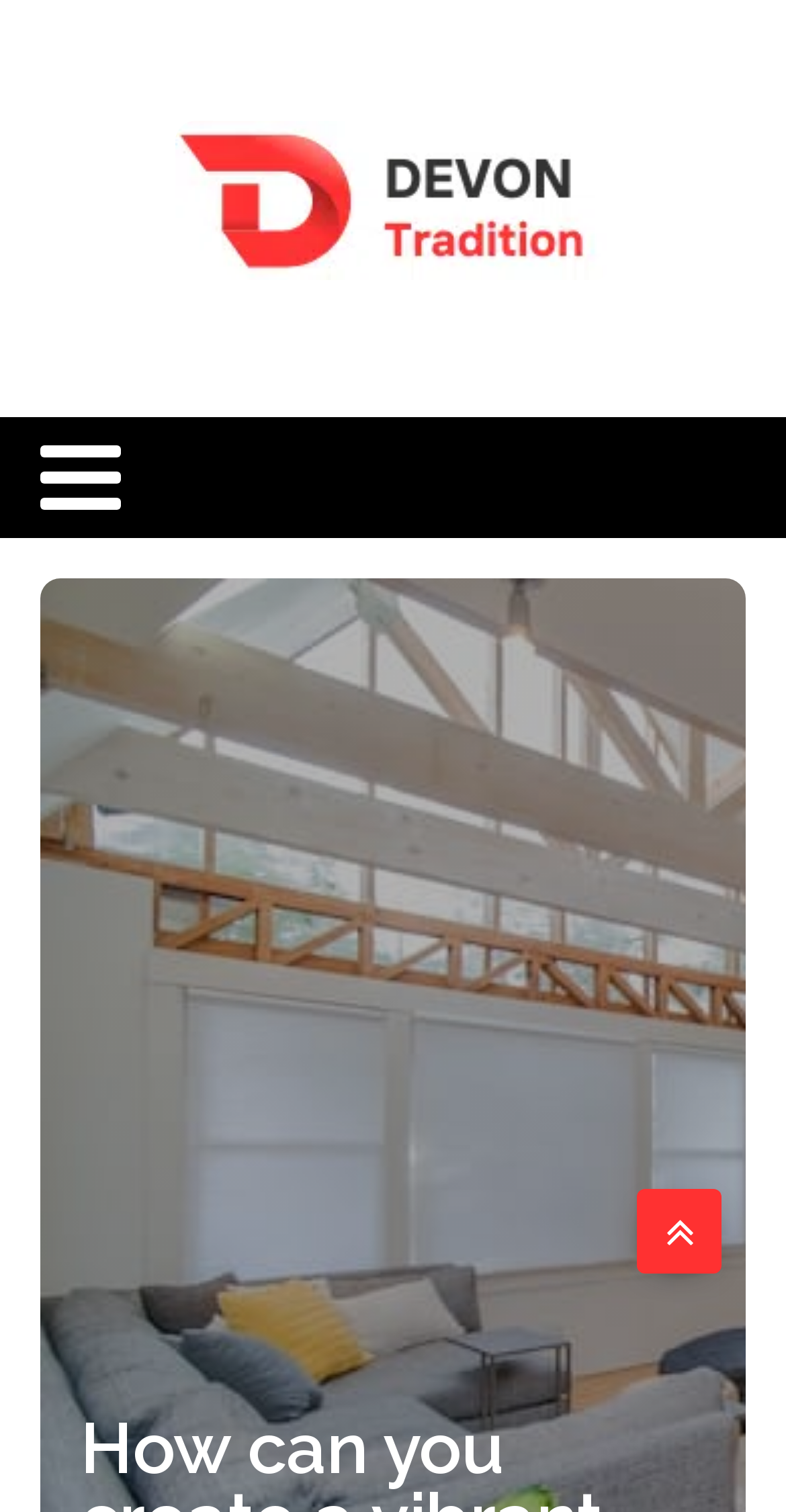Determine the heading of the webpage and extract its text content.

How can you create a vibrant home office in a multi-use space?